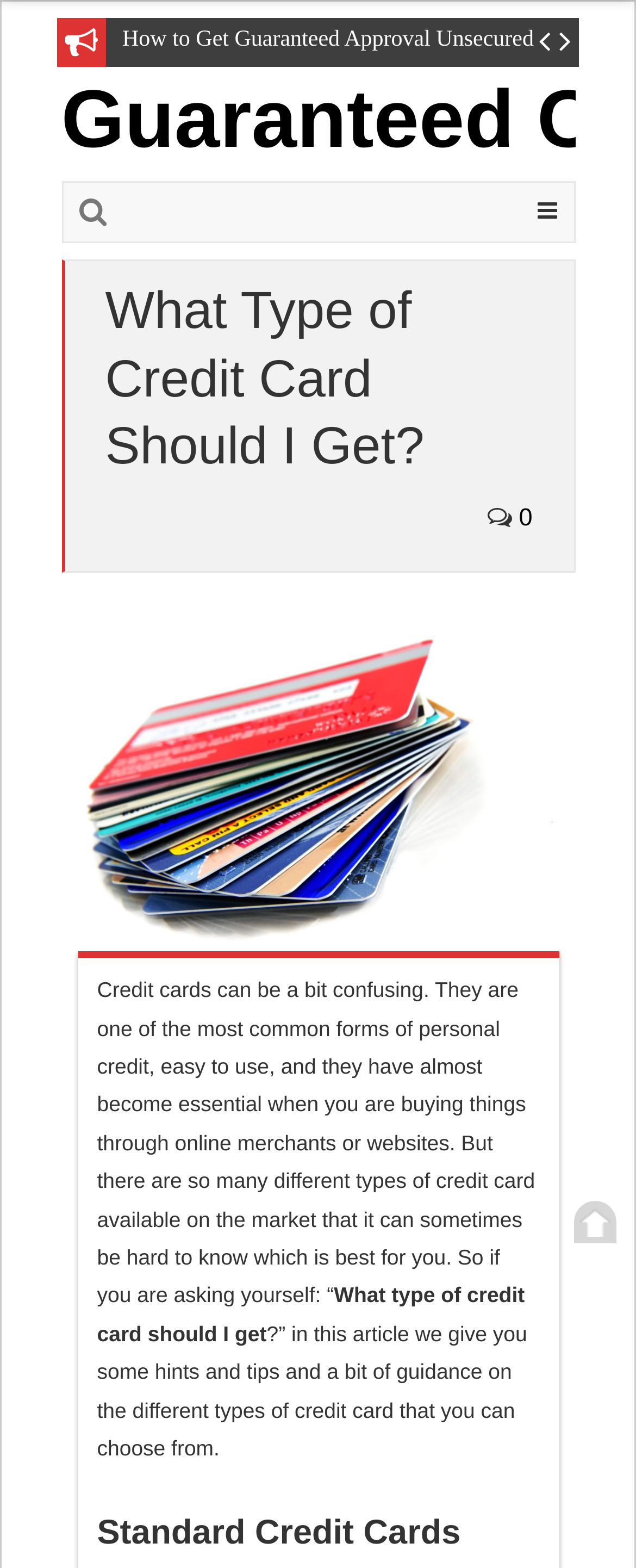Please reply with a single word or brief phrase to the question: 
What is the main topic of this webpage?

Credit cards